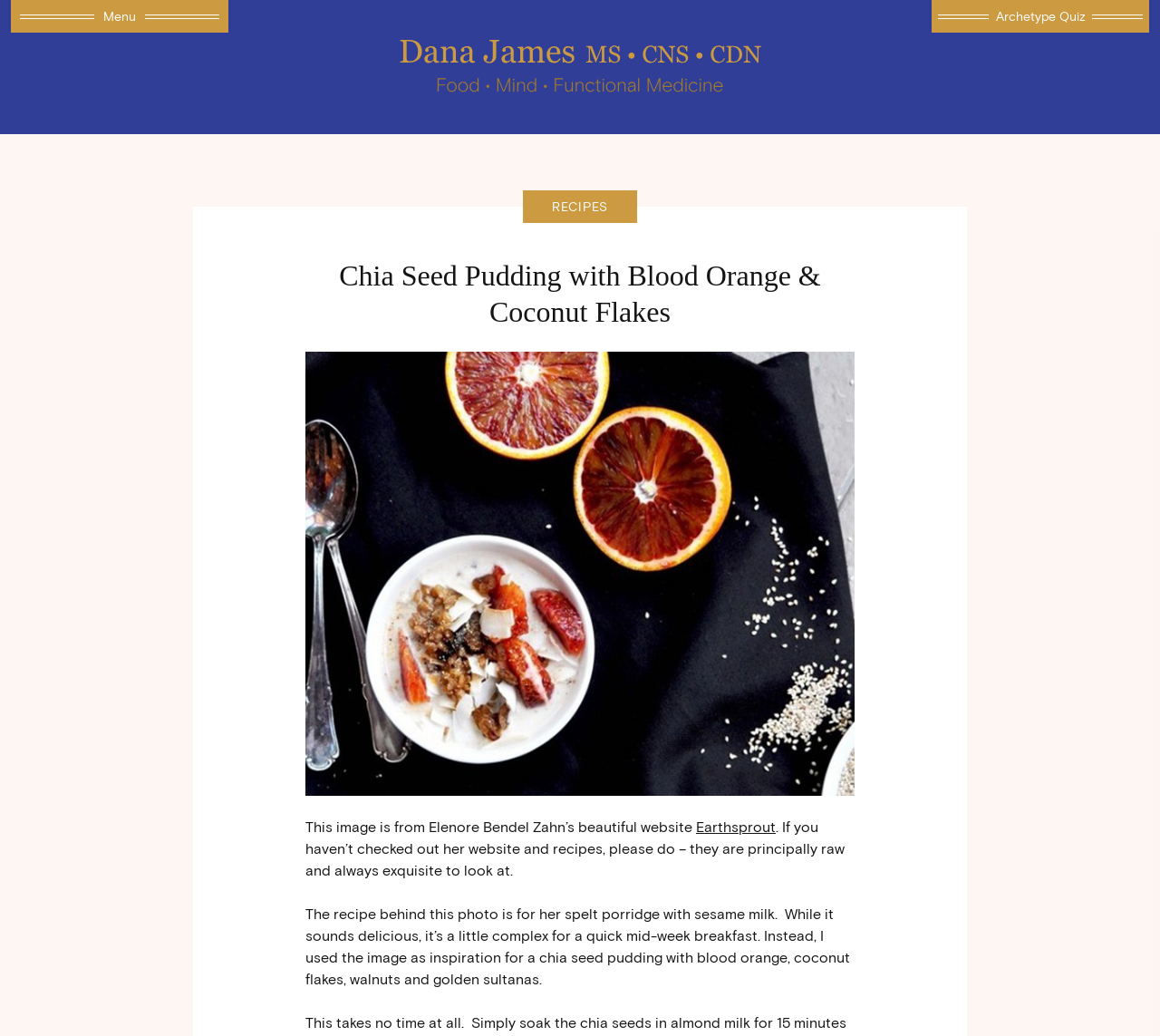Provide a one-word or short-phrase response to the question:
What is the recipe inspired by?

Elenore Bendel Zahn’s spelt porridge with sesame milk